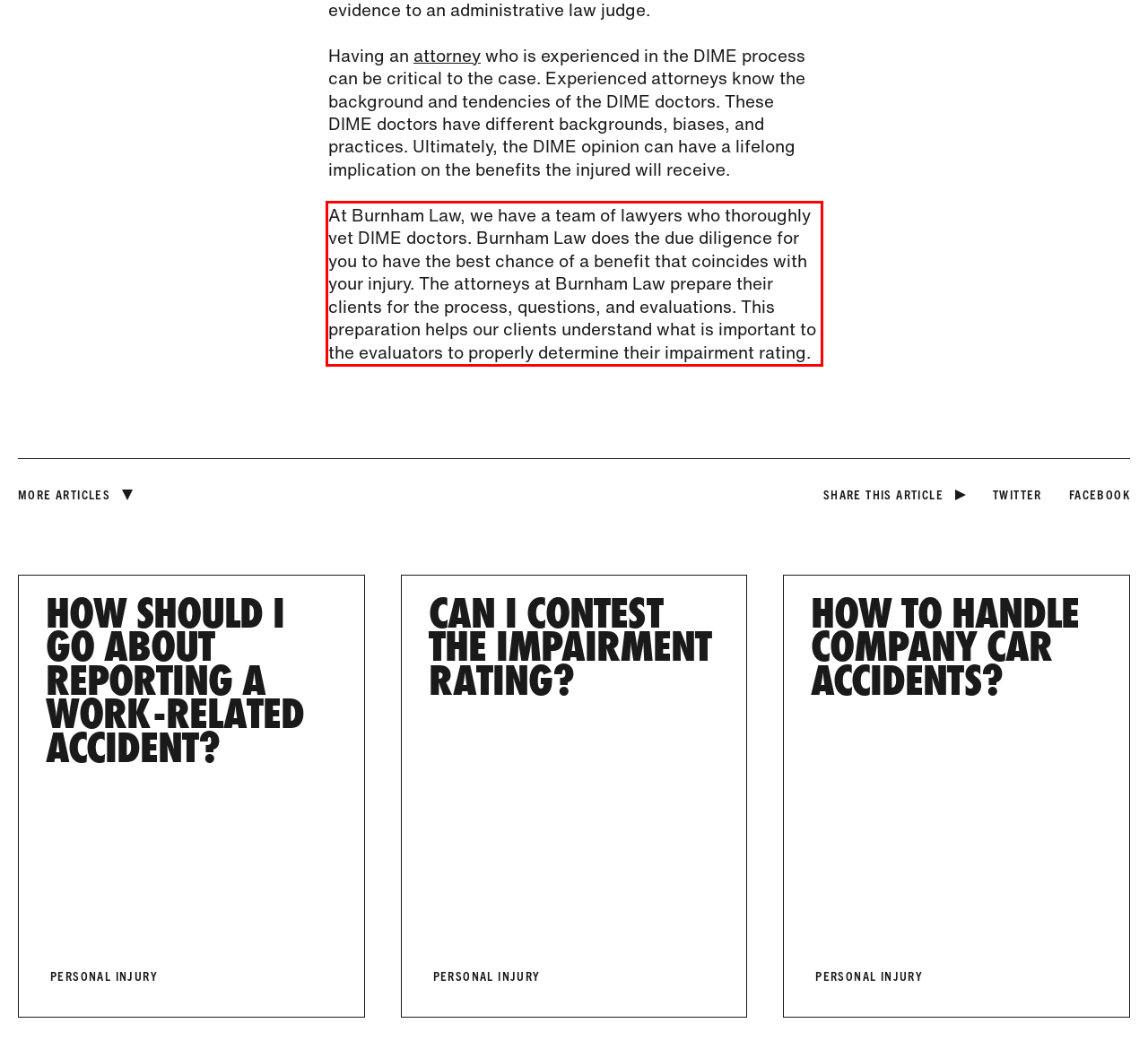Identify the red bounding box in the webpage screenshot and perform OCR to generate the text content enclosed.

At Burnham Law, we have a team of lawyers who thoroughly vet DIME doctors. Burnham Law does the due diligence for you to have the best chance of a benefit that coincides with your injury. The attorneys at Burnham Law prepare their clients for the process, questions, and evaluations. This preparation helps our clients understand what is important to the evaluators to properly determine their impairment rating.